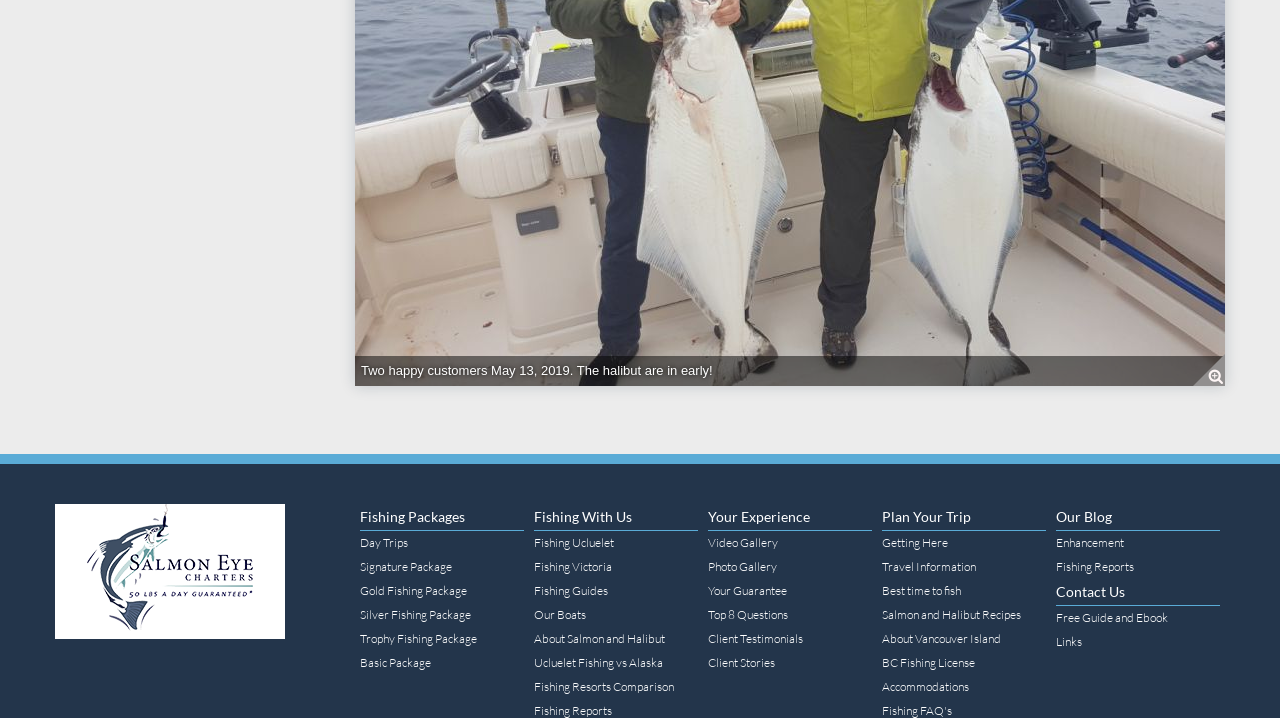Determine the bounding box coordinates of the UI element described below. Use the format (top-left x, top-left y, bottom-right x, bottom-right y) with floating point numbers between 0 and 1: Ucluelet Fishing vs Alaska

[0.417, 0.907, 0.545, 0.94]